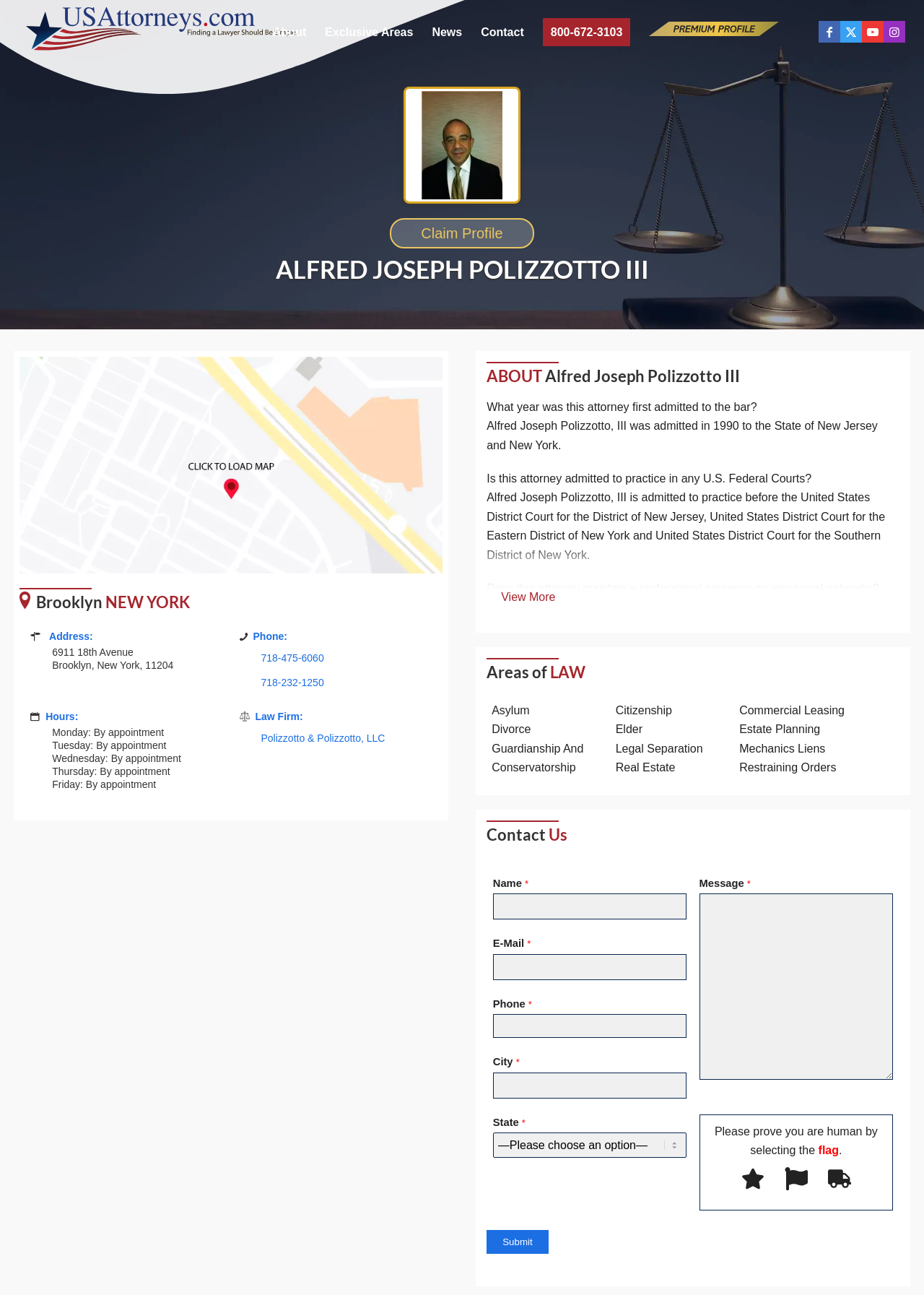Identify the bounding box coordinates of the area you need to click to perform the following instruction: "Fill in the 'Name' field in the contact form".

[0.533, 0.69, 0.743, 0.71]